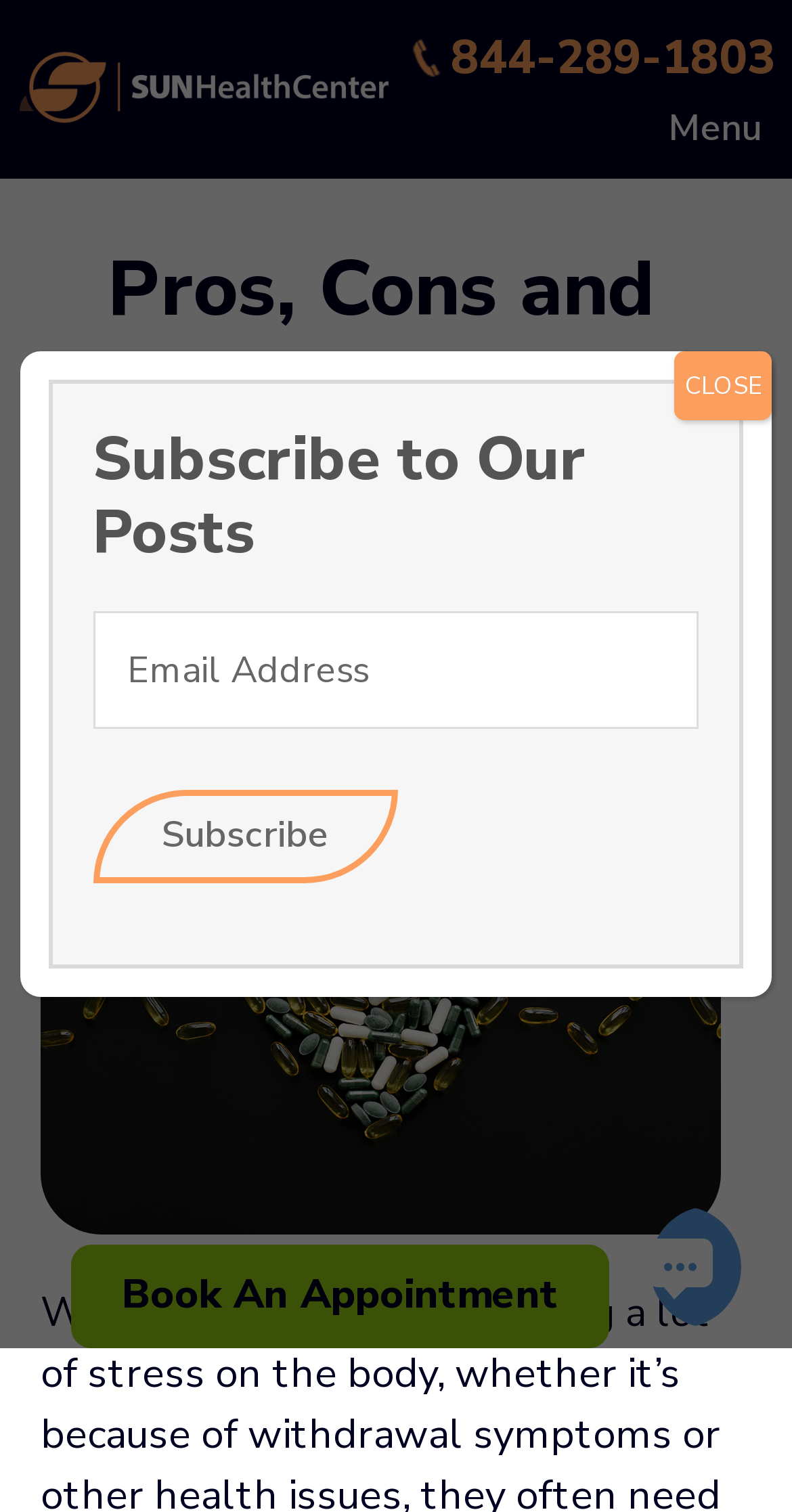Pinpoint the bounding box coordinates of the element that must be clicked to accomplish the following instruction: "Click the 'Book An Appointment' button". The coordinates should be in the format of four float numbers between 0 and 1, i.e., [left, top, right, bottom].

[0.09, 0.823, 0.769, 0.892]